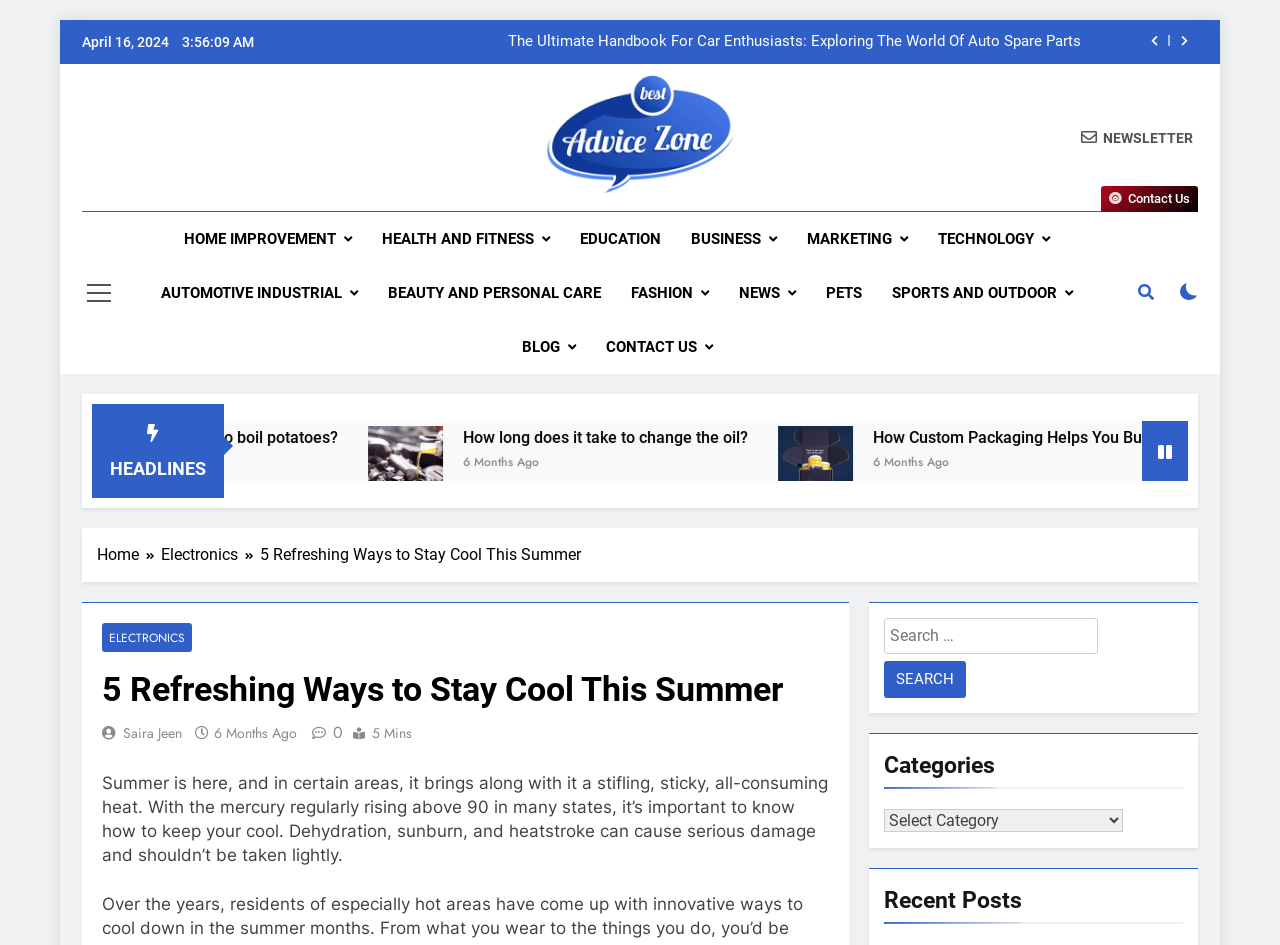Specify the bounding box coordinates of the element's region that should be clicked to achieve the following instruction: "Click the 'NEWSLETTER' link". The bounding box coordinates consist of four float numbers between 0 and 1, in the format [left, top, right, bottom].

[0.845, 0.135, 0.932, 0.155]